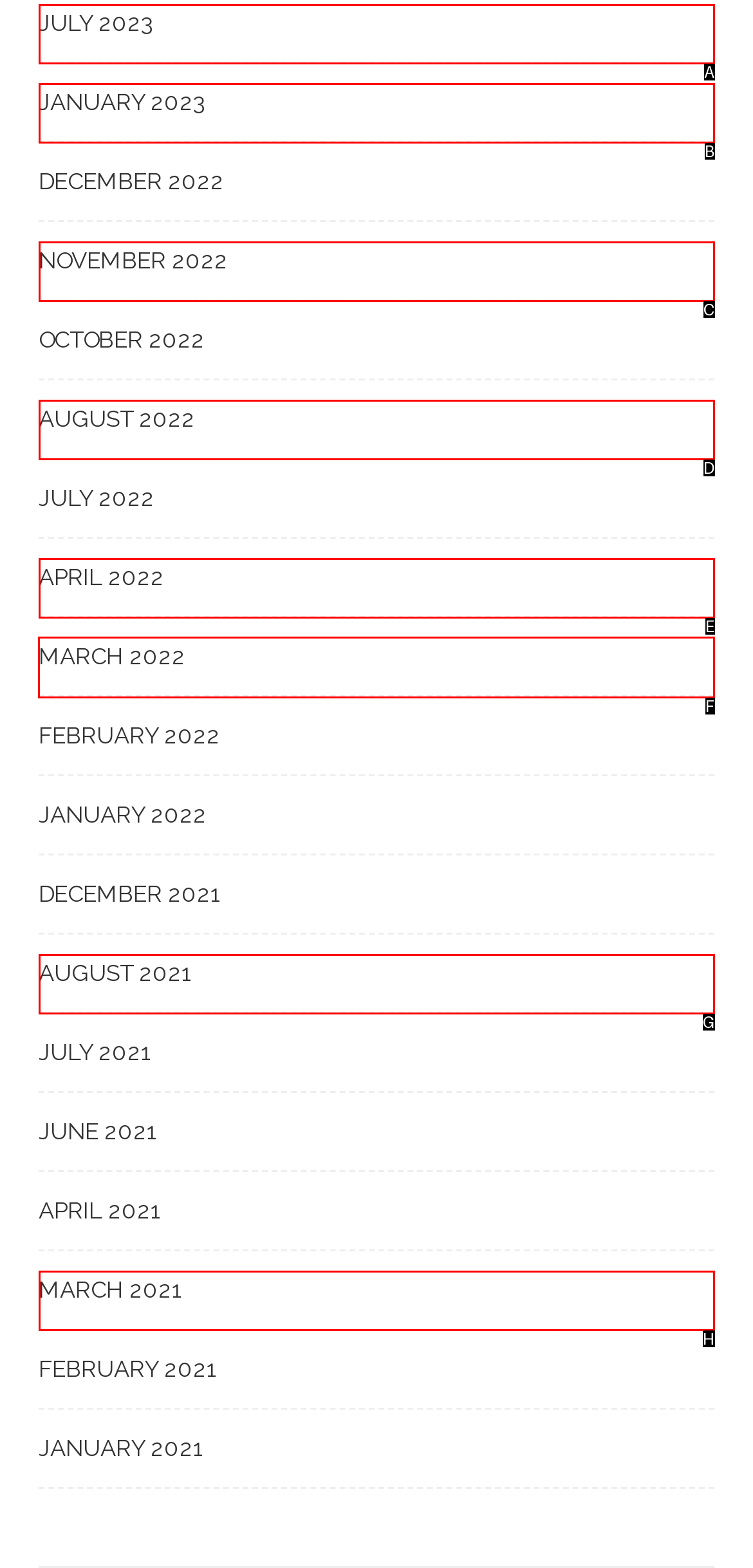Determine the HTML element to be clicked to complete the task: Access March 2022. Answer by giving the letter of the selected option.

F